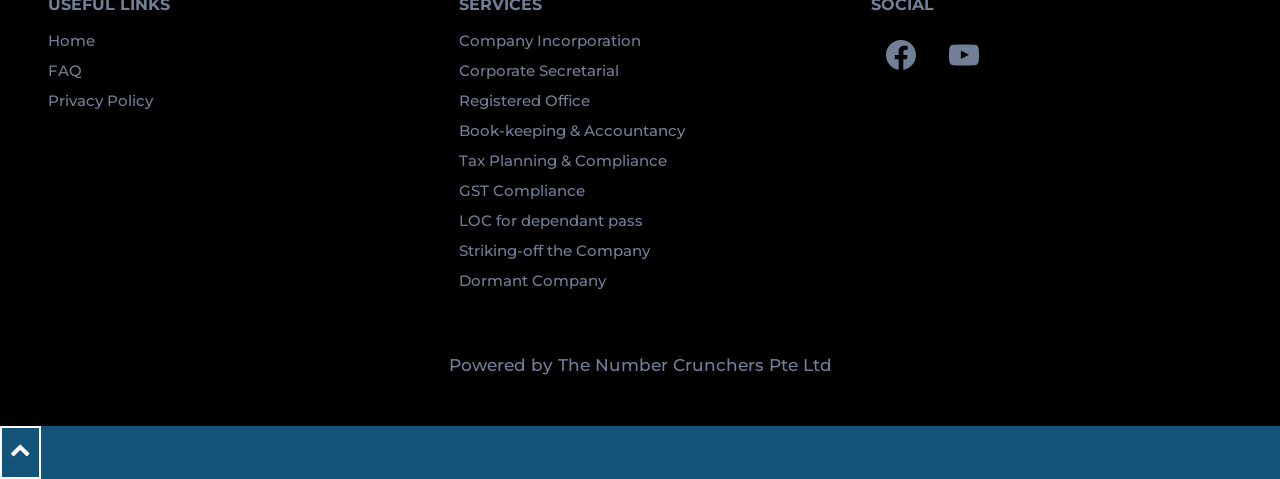Answer the question below using just one word or a short phrase: 
What is the purpose of the 'Striking-off the Company' service?

To dissolve a company